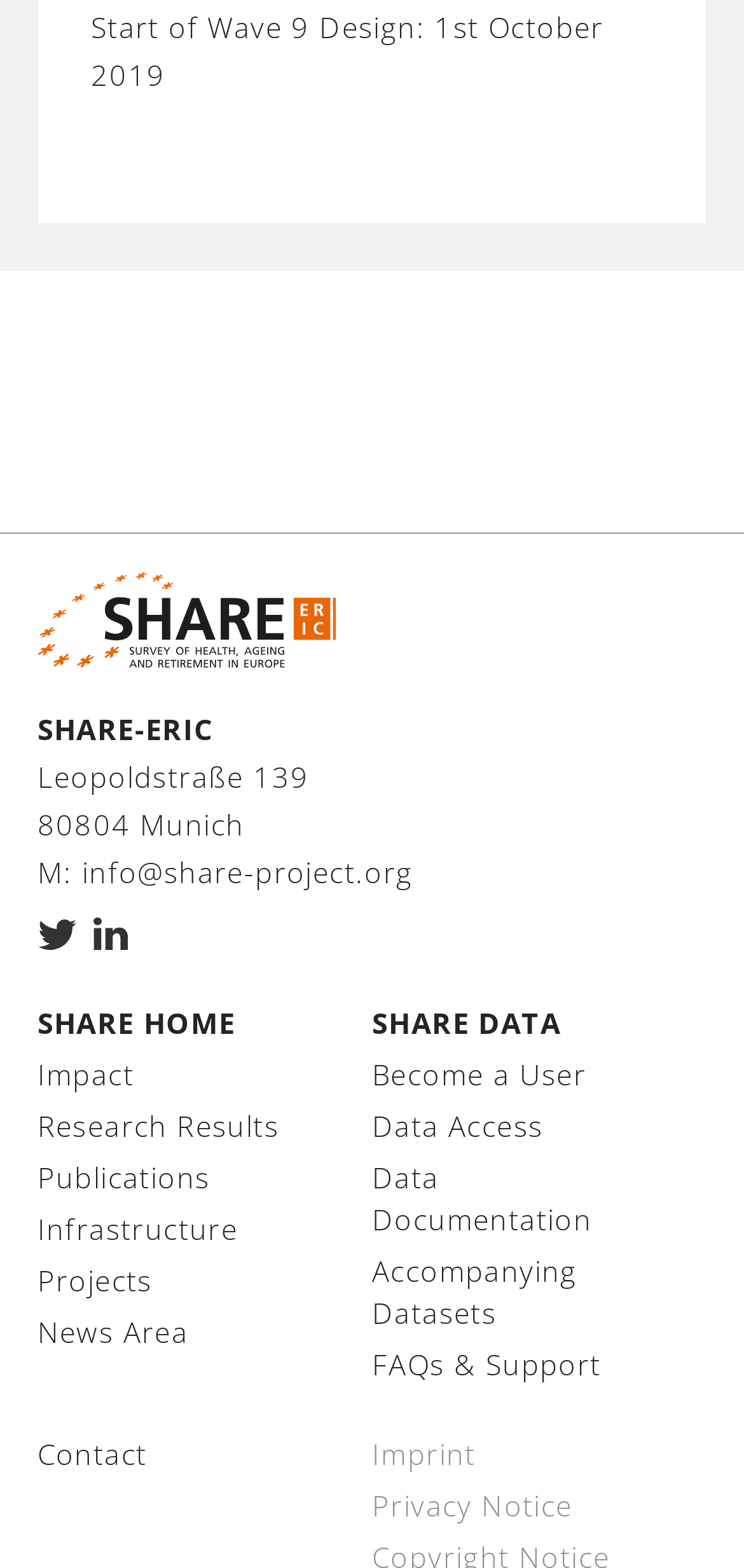Provide a brief response to the question below using one word or phrase:
What is the name of the project?

SHARE-ERIC